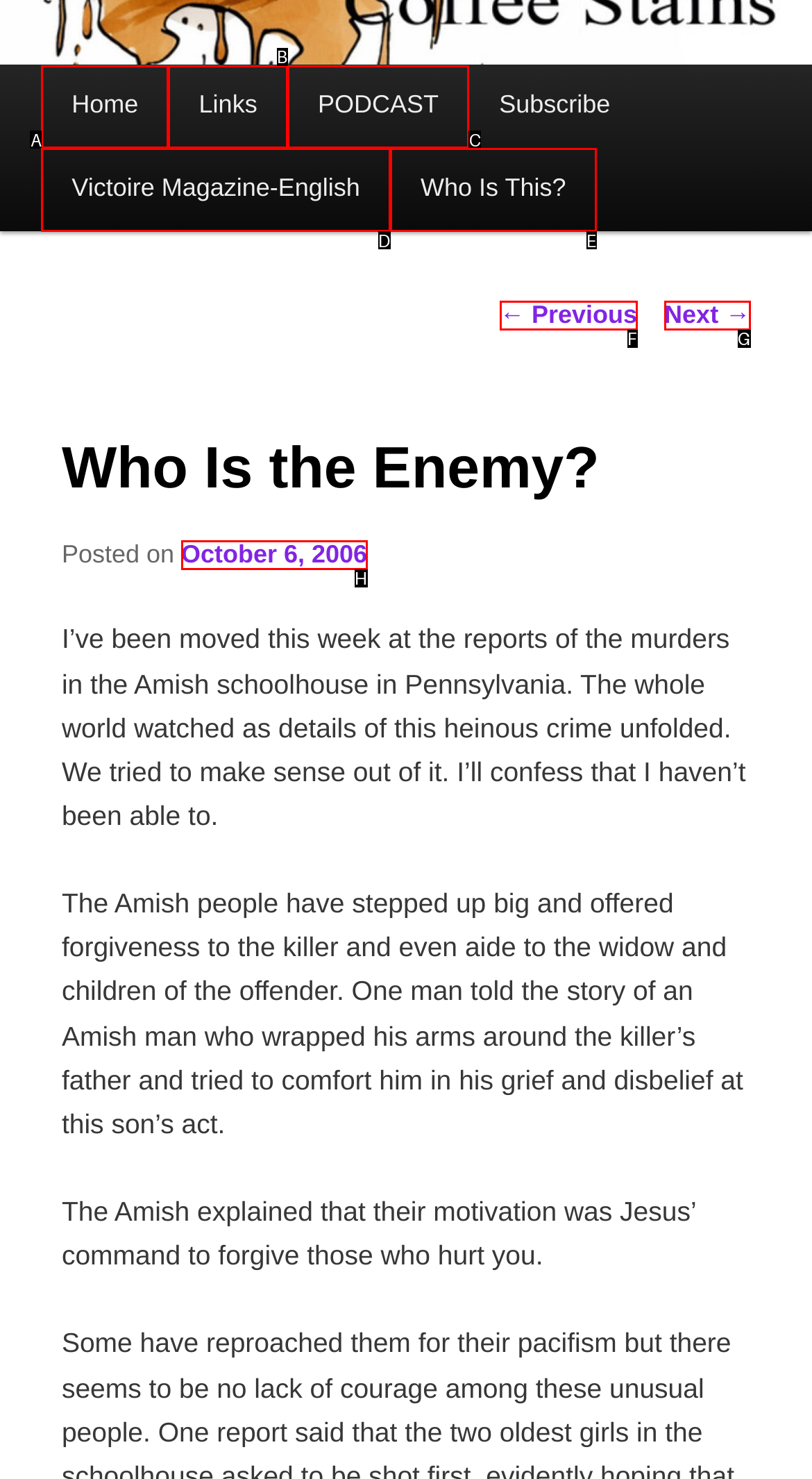Tell me which one HTML element best matches the description: Next → Answer with the option's letter from the given choices directly.

G